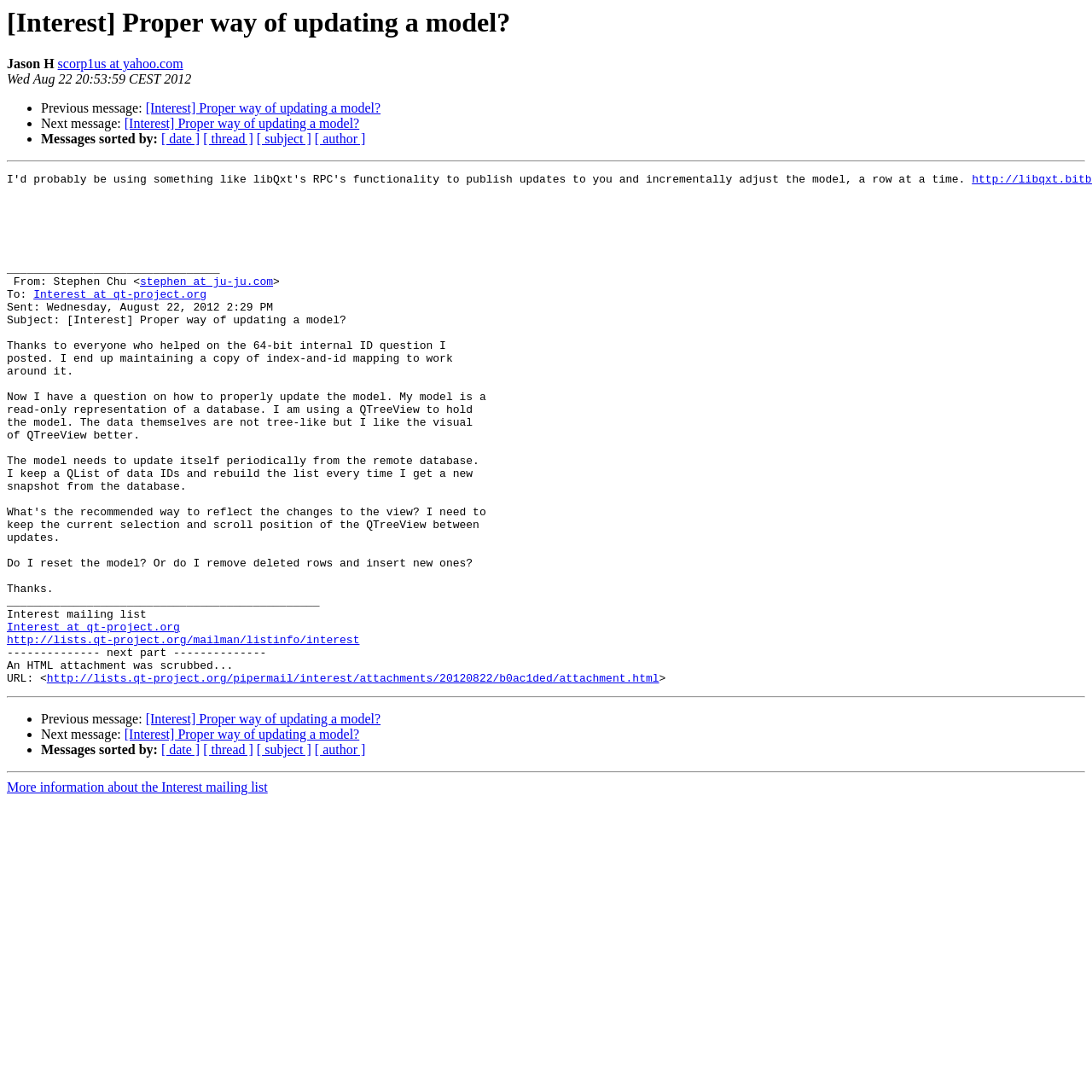Provide a thorough and detailed response to the question by examining the image: 
What is the purpose of the horizontal separators?

The horizontal separators are used to separate different sections of the email, such as the header, the message body, and the footer, making it easier to read and understand the content.